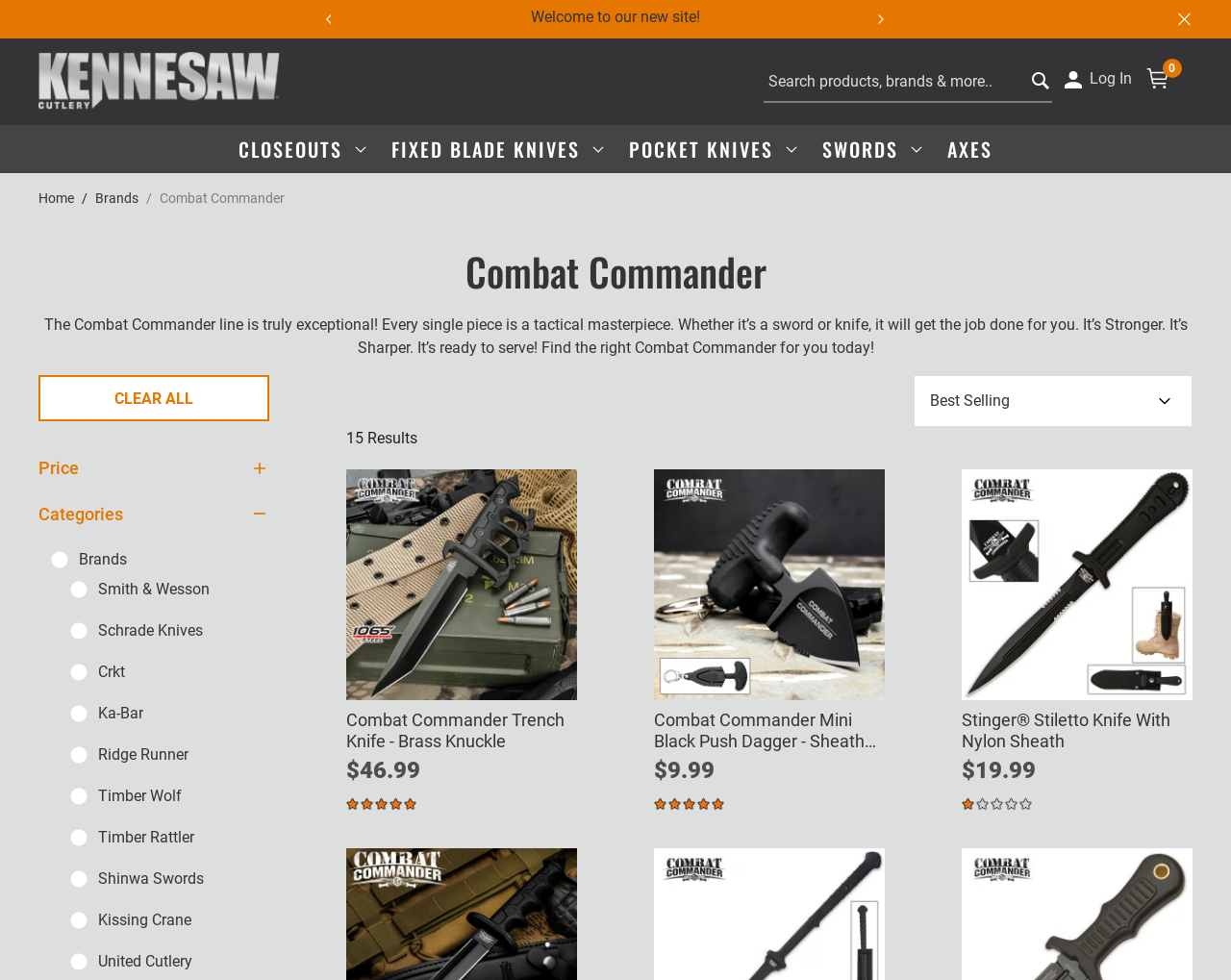Please identify the bounding box coordinates of the clickable element to fulfill the following instruction: "Sort items by price". The coordinates should be four float numbers between 0 and 1, i.e., [left, top, right, bottom].

[0.742, 0.383, 0.969, 0.436]